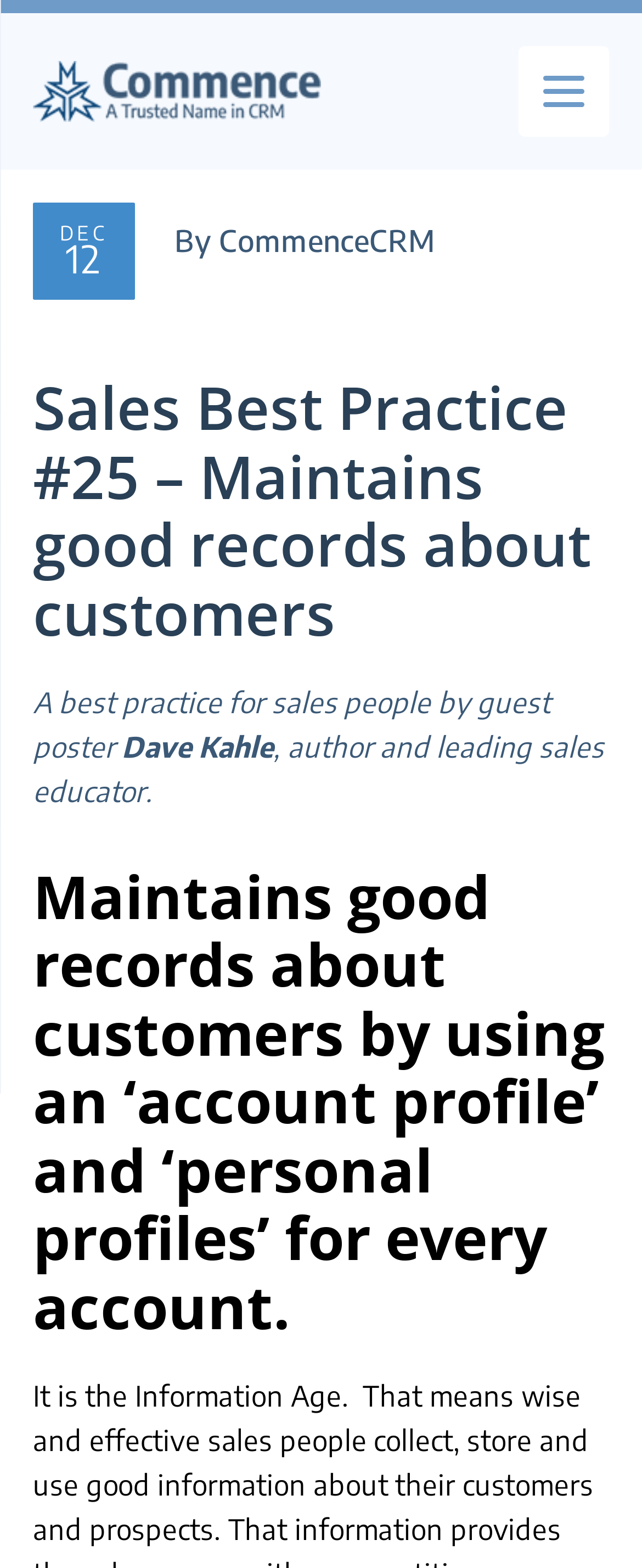Who is the guest poster?
Based on the image, answer the question with as much detail as possible.

I found a StaticText element with the text 'Dave Kahle' at coordinates [0.19, 0.464, 0.426, 0.487], which is located near the text 'A best practice for sales people by guest poster', indicating that Dave Kahle is the guest poster.